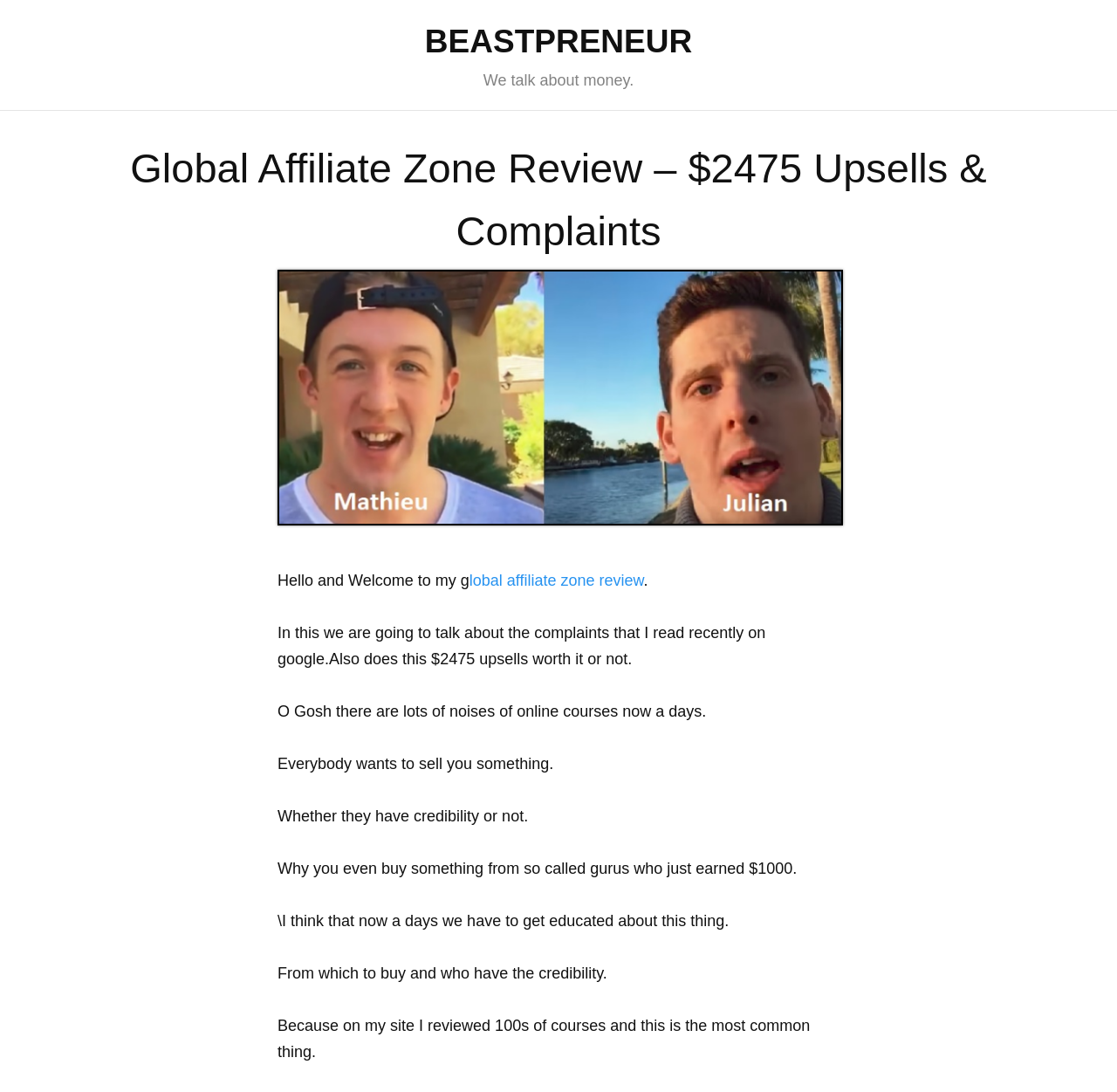Determine the bounding box for the UI element described here: "lobal affiliate zone review".

[0.42, 0.523, 0.576, 0.539]